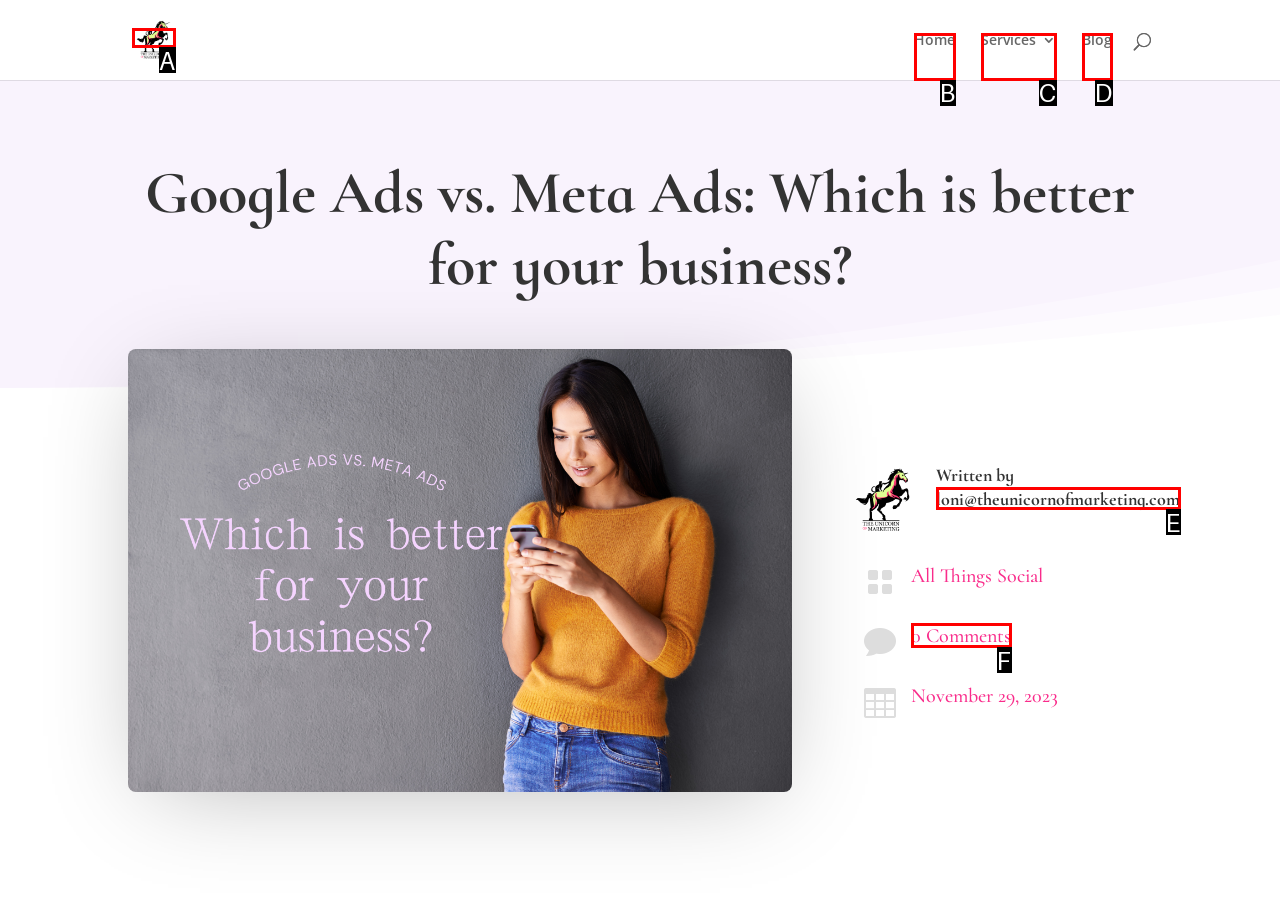Using the element description: alt="The Unicorn of Marketing", select the HTML element that matches best. Answer with the letter of your choice.

A